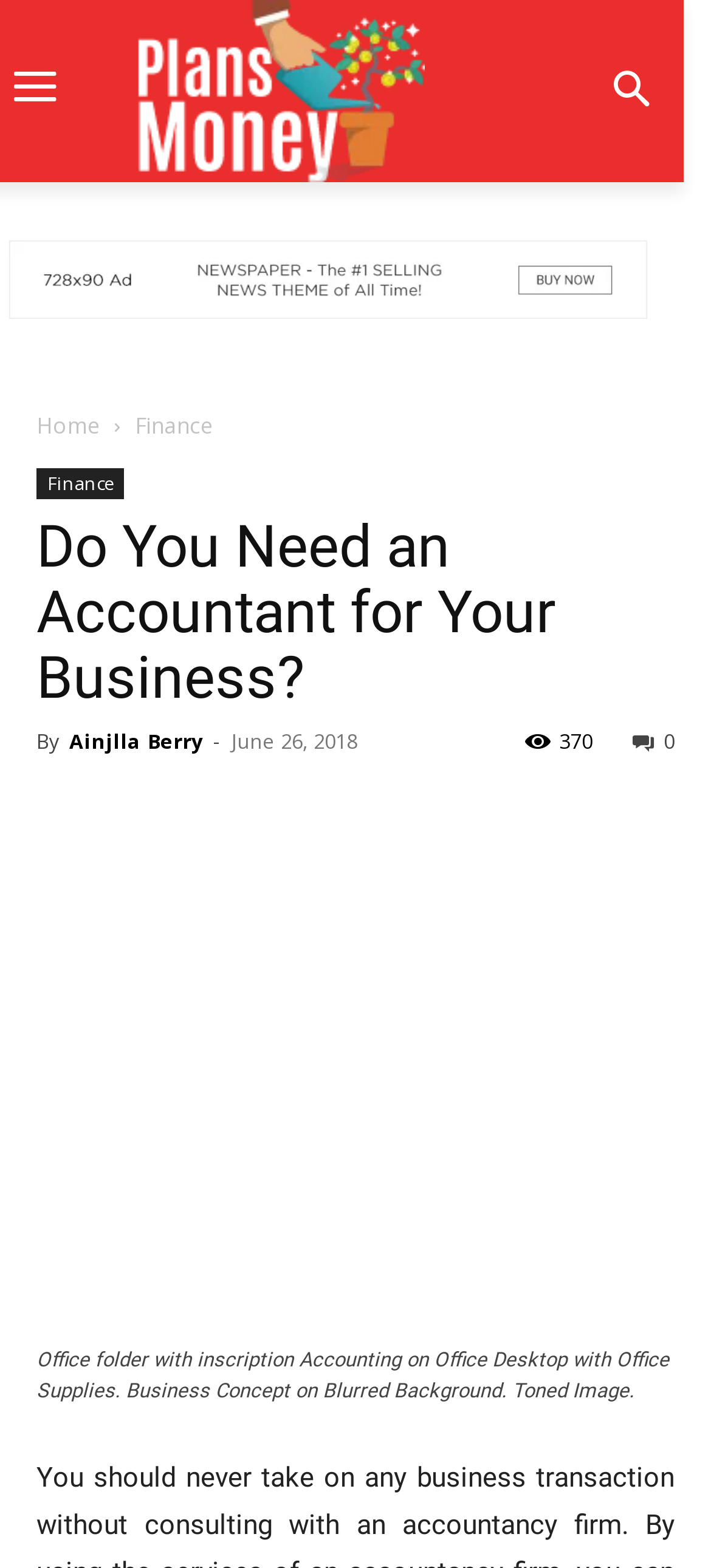Please determine the bounding box coordinates for the UI element described as: "Ainjlla Berry".

[0.097, 0.464, 0.285, 0.481]